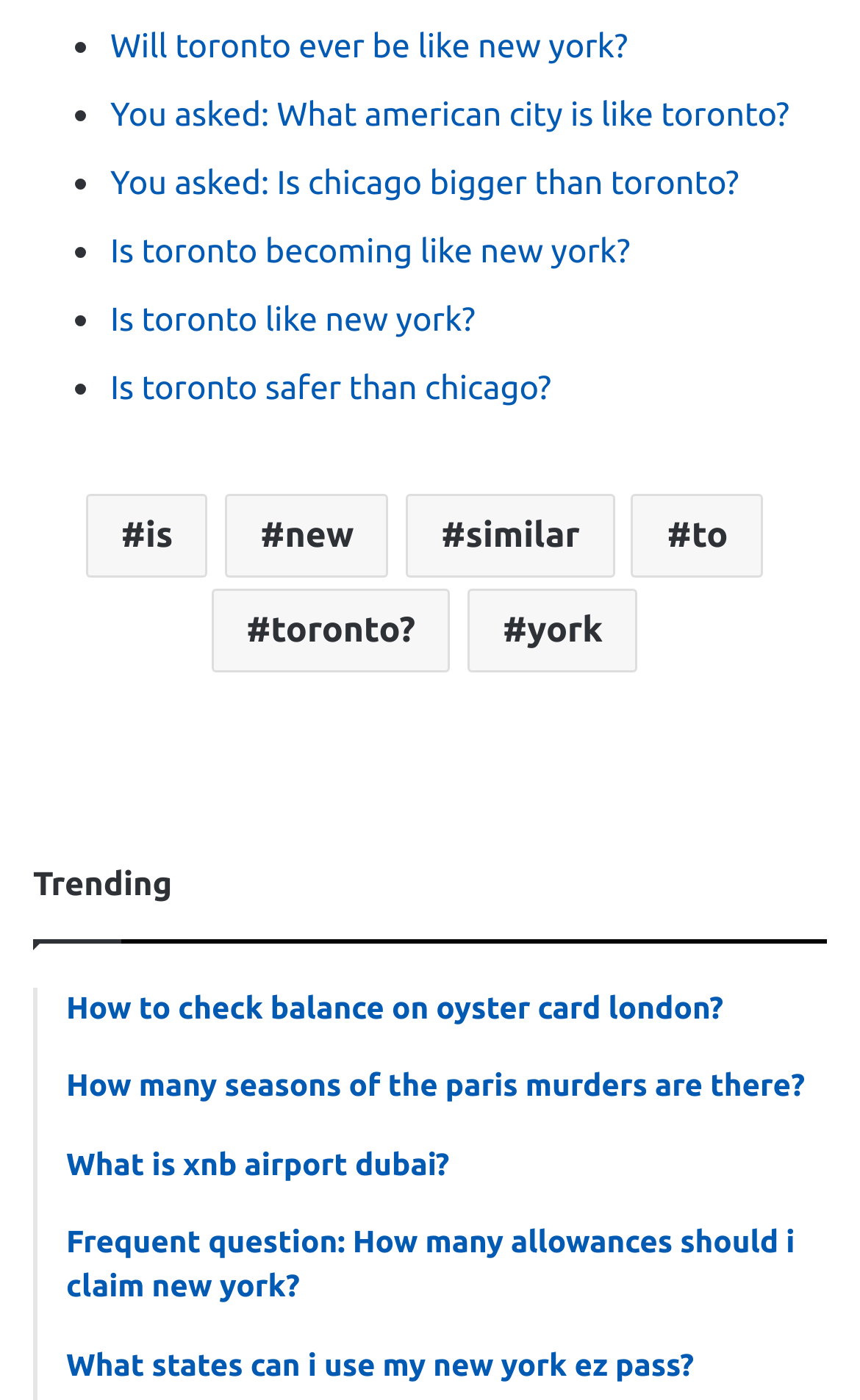Determine the bounding box for the described HTML element: "Menu Close". Ensure the coordinates are four float numbers between 0 and 1 in the format [left, top, right, bottom].

None